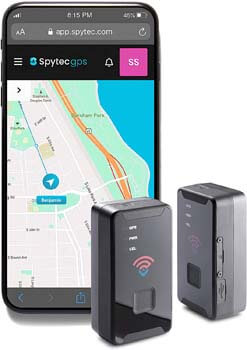Provide a thorough description of the image.

The image showcases the Spytec GL300 GPS Tracker, prominently displayed alongside a smartphone interface. The smartphone, which features the Spytec GPS application, displays a map indicating the geographical location being monitored. The tracker itself is sleek and compact, designed for versatility and ease of concealment, making it suitable for various tracking needs such as vehicles, personal assets, and surveillance purposes. Notably, the device is described as waterproof, ensuring durability in challenging environments. The tracker is equipped with advanced technology, utilizing LTE signals for real-time tracking, signifying its effectiveness in providing accurate and up-to-date location information. This visual representation emphasizes the product's functionality and appeal to users seeking reliable tracking solutions.